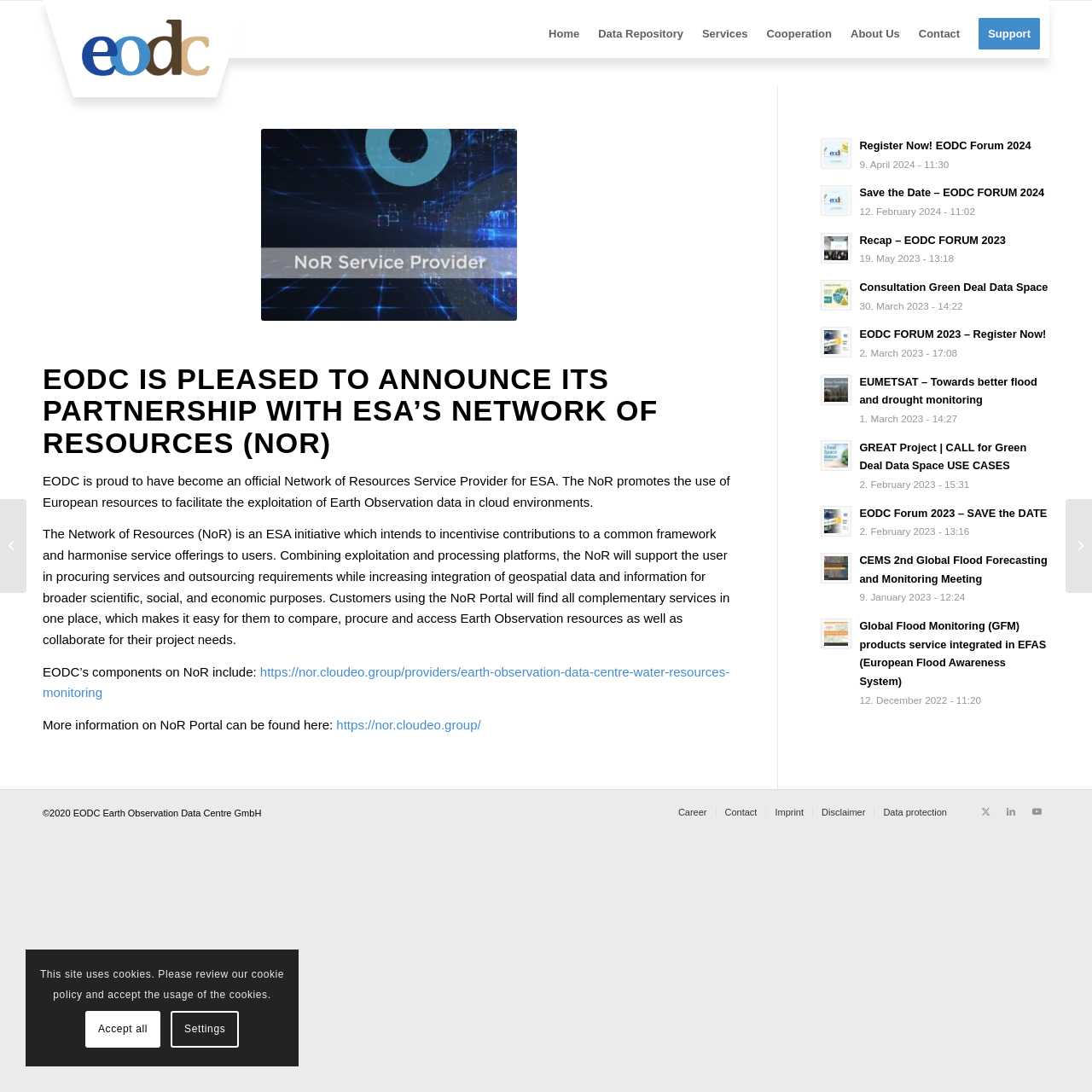Write an exhaustive caption that covers the webpage's main aspects.

The webpage is about EODC (Earth Observation Data Centre) and its partnership with ESA's Network of Resources (NoR). At the top left corner, there is an EODC logo image. Below the logo, there is a main section that takes up most of the page's width. 

In this main section, there is a heading that announces EODC's partnership with ESA's NoR, followed by a brief description of the partnership. Below the description, there are three paragraphs of text that explain the NoR initiative, its benefits, and EODC's components on the NoR platform. 

To the right of the main section, there is a complementary section that contains several links to news articles or events, including the EODC Forum 2024, Recap – EODC FORUM 2023, and others. Each link is accompanied by a date and time.

At the bottom of the page, there is a content information section that displays the copyright information "©2020 EODC Earth Observation Data Centre GmbH". To the right of the copyright information, there are links to EODC's social media profiles, including Twitter, LinkedIn, and Youtube. 

Above the content information section, there is a menu bar with several menu items, including Career, Contact, Imprint, Disclaimer, and Data protection. Each menu item has a corresponding link.

On the left side of the page, there are two links with images, one for the openEO platform project and another for the AUSTROSPACE Annual Report 2019. 

Finally, at the bottom right corner of the page, there is a notification about the site's use of cookies, with options to accept all or adjust the settings.